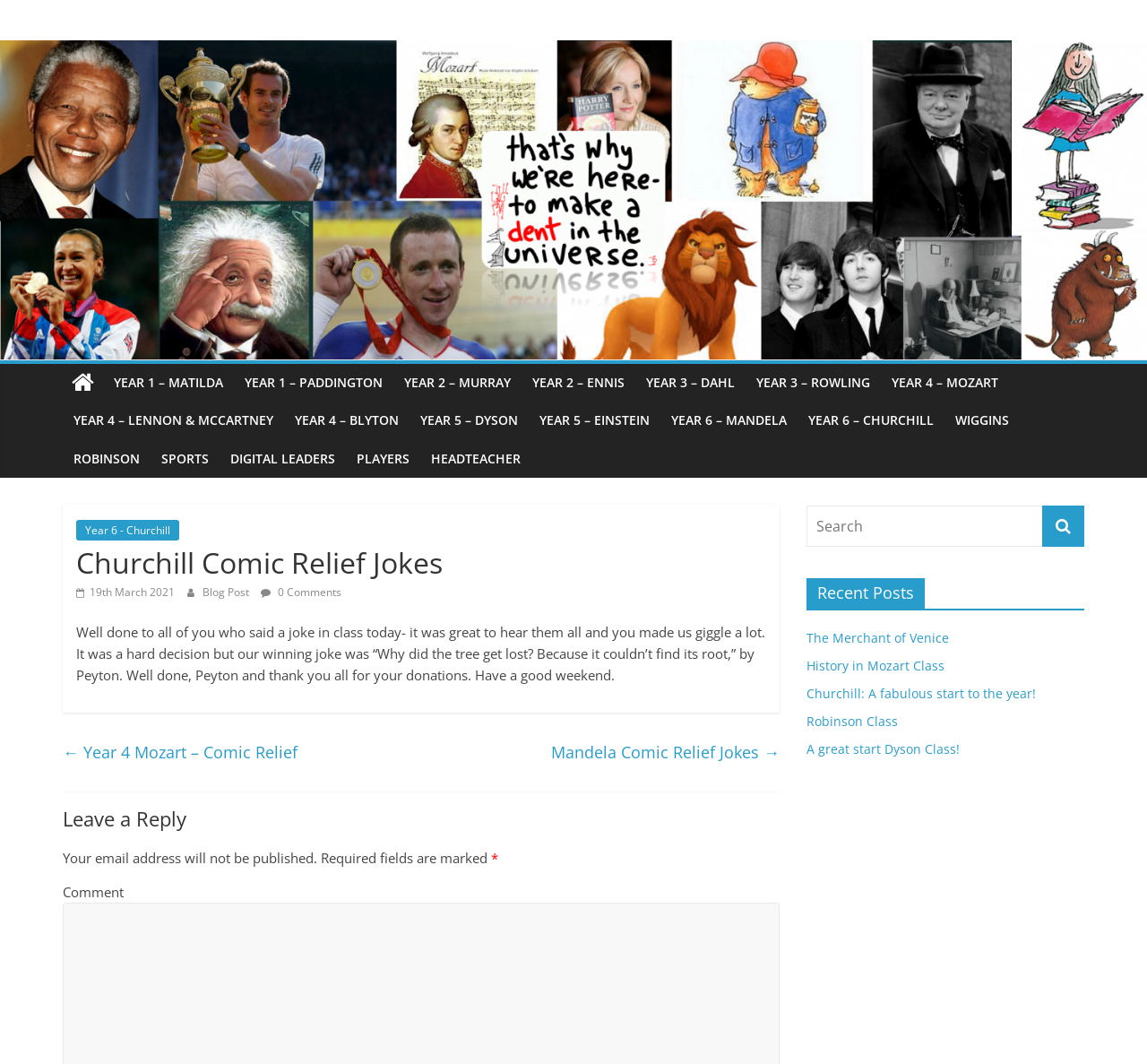Provide the bounding box coordinates of the UI element this sentence describes: "Year 3 – Rowling".

[0.65, 0.342, 0.768, 0.378]